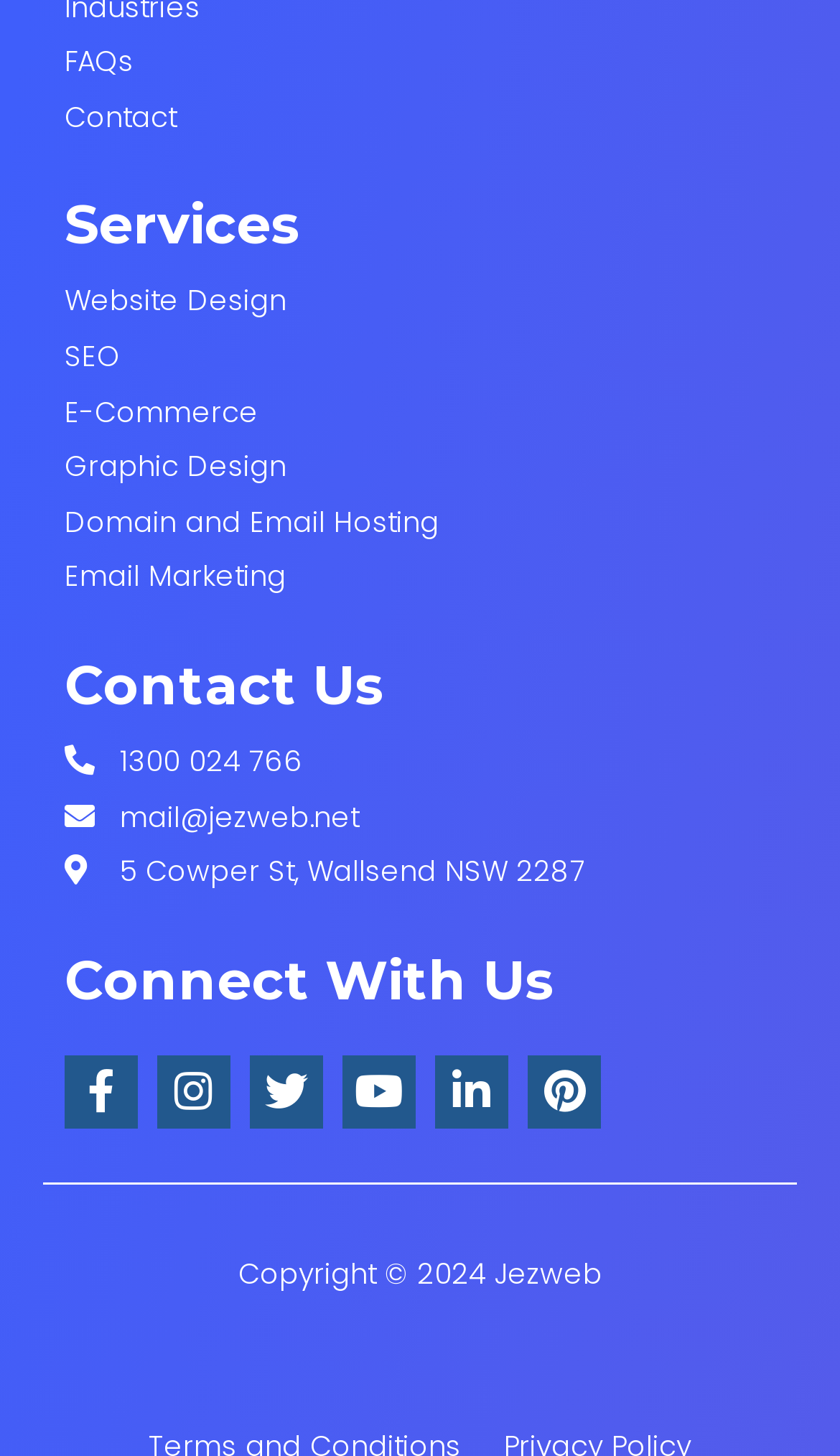Pinpoint the bounding box coordinates of the clickable area needed to execute the instruction: "Click on Industries". The coordinates should be specified as four float numbers between 0 and 1, i.e., [left, top, right, bottom].

[0.077, 0.004, 0.923, 0.027]